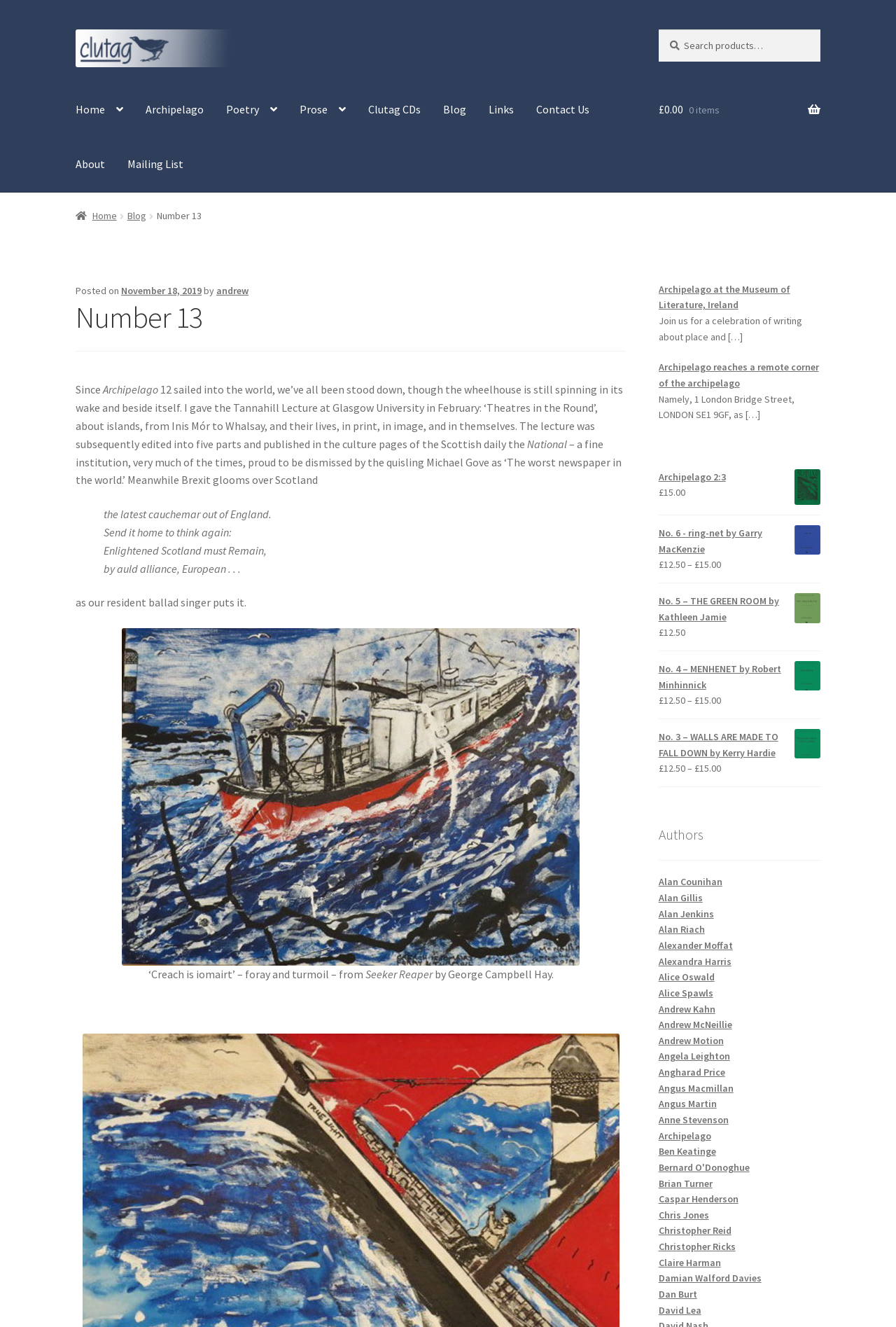Respond with a single word or short phrase to the following question: 
What is the author of the blog post?

andrew